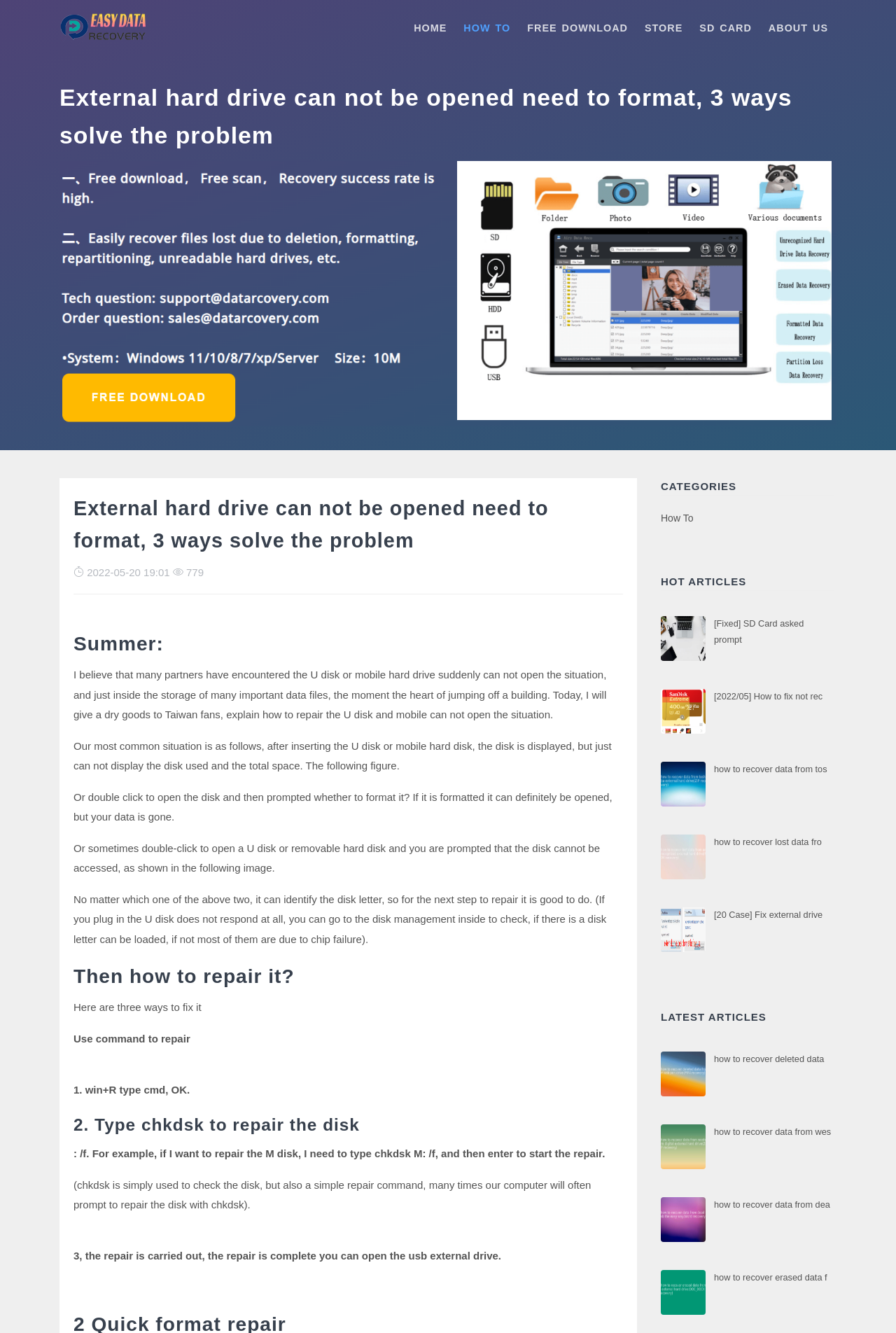Please locate the bounding box coordinates of the element that needs to be clicked to achieve the following instruction: "Click the HOME link". The coordinates should be four float numbers between 0 and 1, i.e., [left, top, right, bottom].

[0.452, 0.005, 0.508, 0.037]